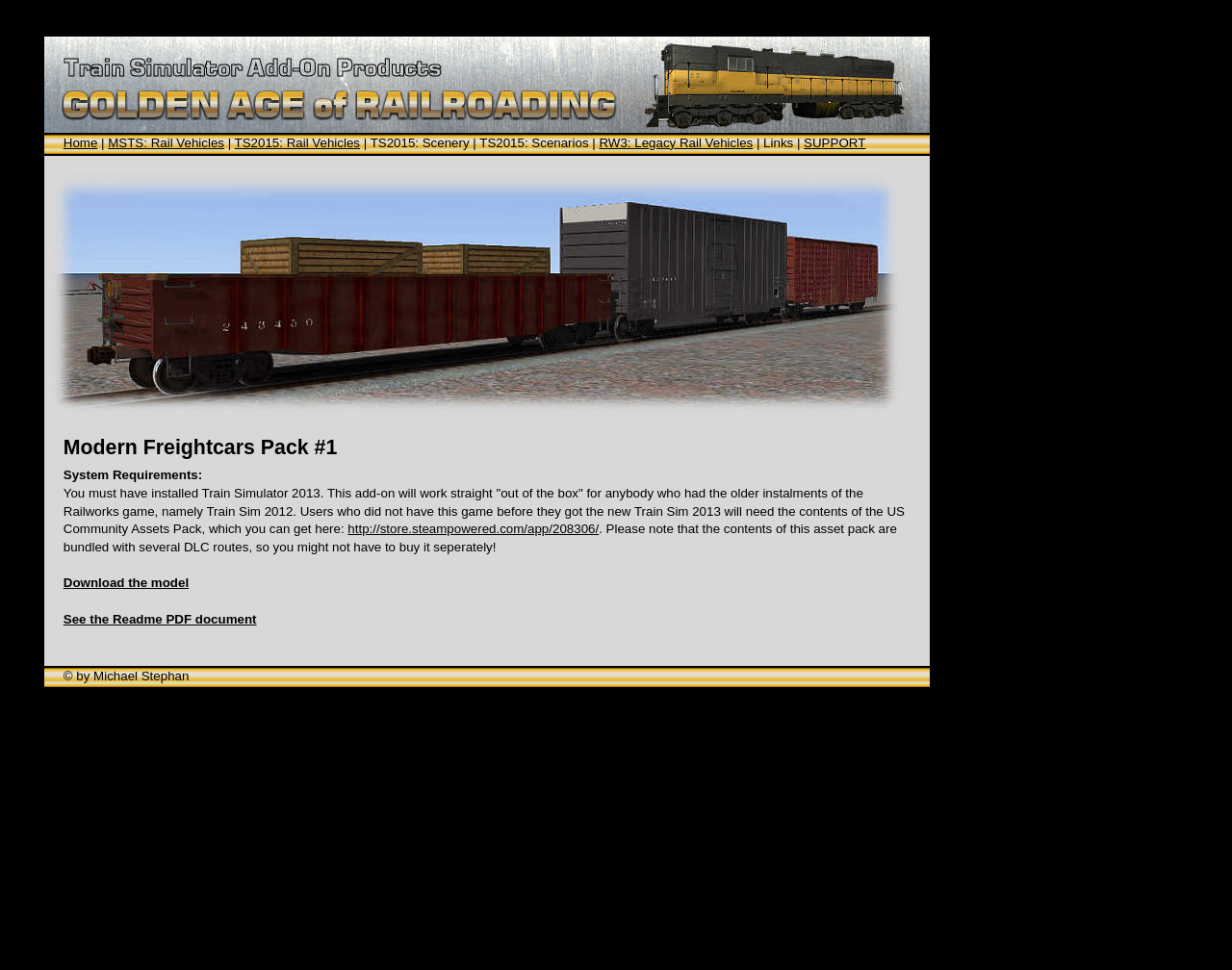Pinpoint the bounding box coordinates of the clickable element needed to complete the instruction: "View MSTS Rail Vehicles". The coordinates should be provided as four float numbers between 0 and 1: [left, top, right, bottom].

[0.088, 0.14, 0.182, 0.155]